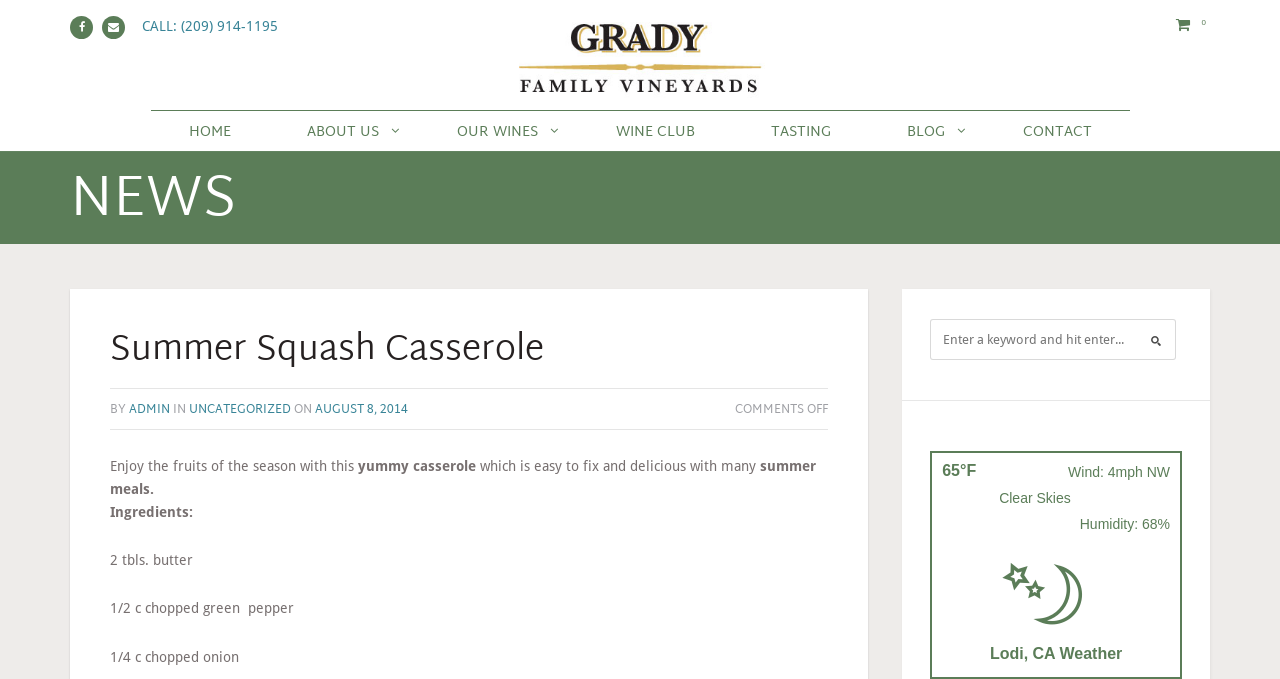What is the title of the recipe?
Using the information from the image, provide a comprehensive answer to the question.

I found the answer by examining the heading element with the text 'Summer Squash Casserole' which is a prominent element on the webpage, indicating that it is the title of the recipe.